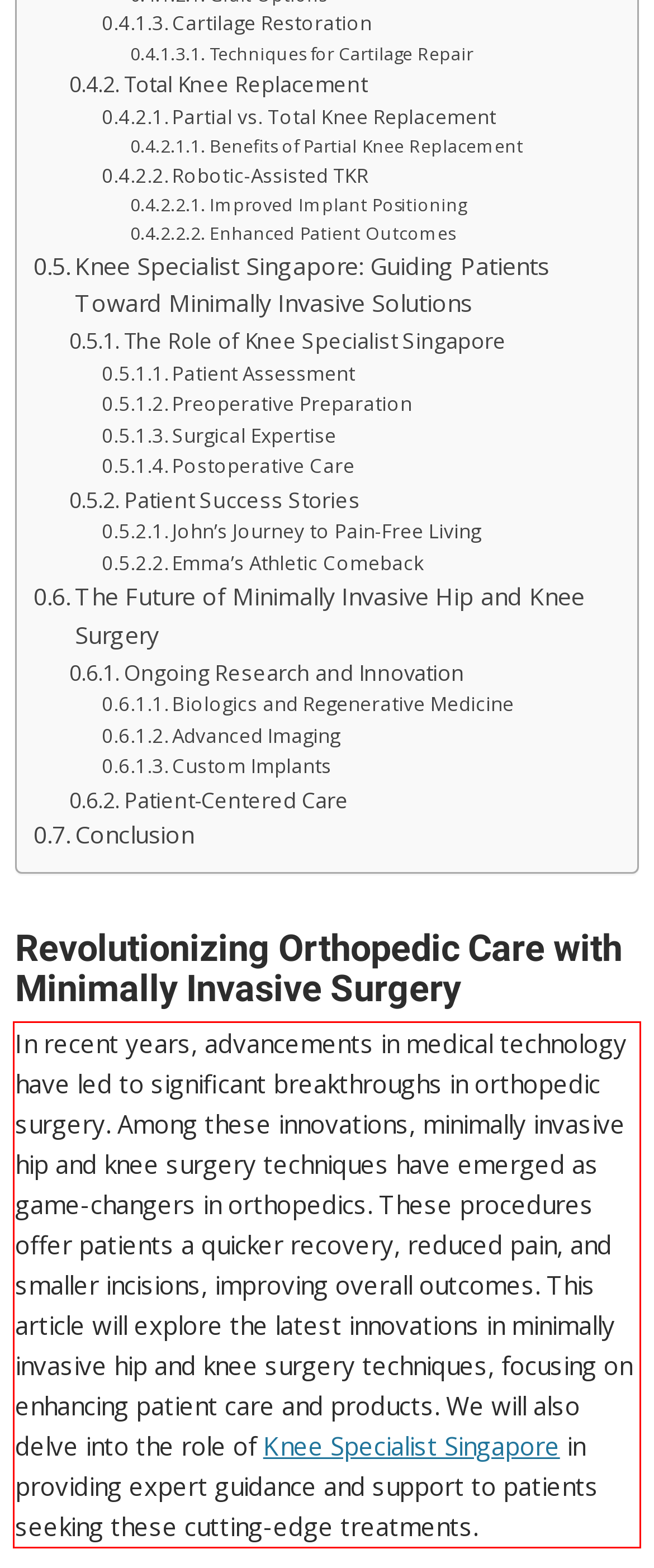In the screenshot of the webpage, find the red bounding box and perform OCR to obtain the text content restricted within this red bounding box.

In recent years, advancements in medical technology have led to significant breakthroughs in orthopedic surgery. Among these innovations, minimally invasive hip and knee surgery techniques have emerged as game-changers in orthopedics. These procedures offer patients a quicker recovery, reduced pain, and smaller incisions, improving overall outcomes. This article will explore the latest innovations in minimally invasive hip and knee surgery techniques, focusing on enhancing patient care and products. We will also delve into the role of Knee Specialist Singapore in providing expert guidance and support to patients seeking these cutting-edge treatments.